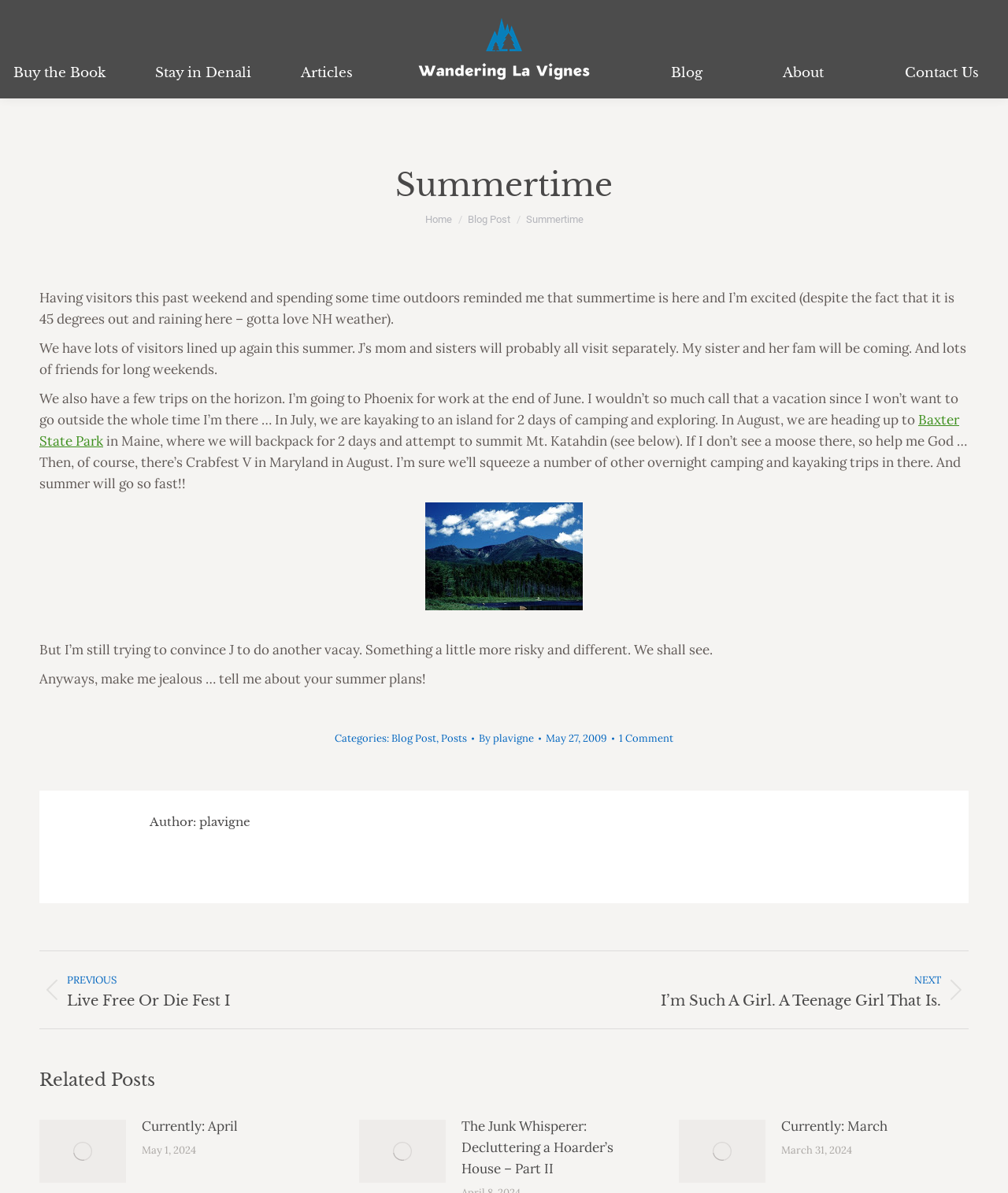Please find the bounding box coordinates of the element that needs to be clicked to perform the following instruction: "Read the blog post about summertime". The bounding box coordinates should be four float numbers between 0 and 1, represented as [left, top, right, bottom].

[0.039, 0.242, 0.947, 0.275]